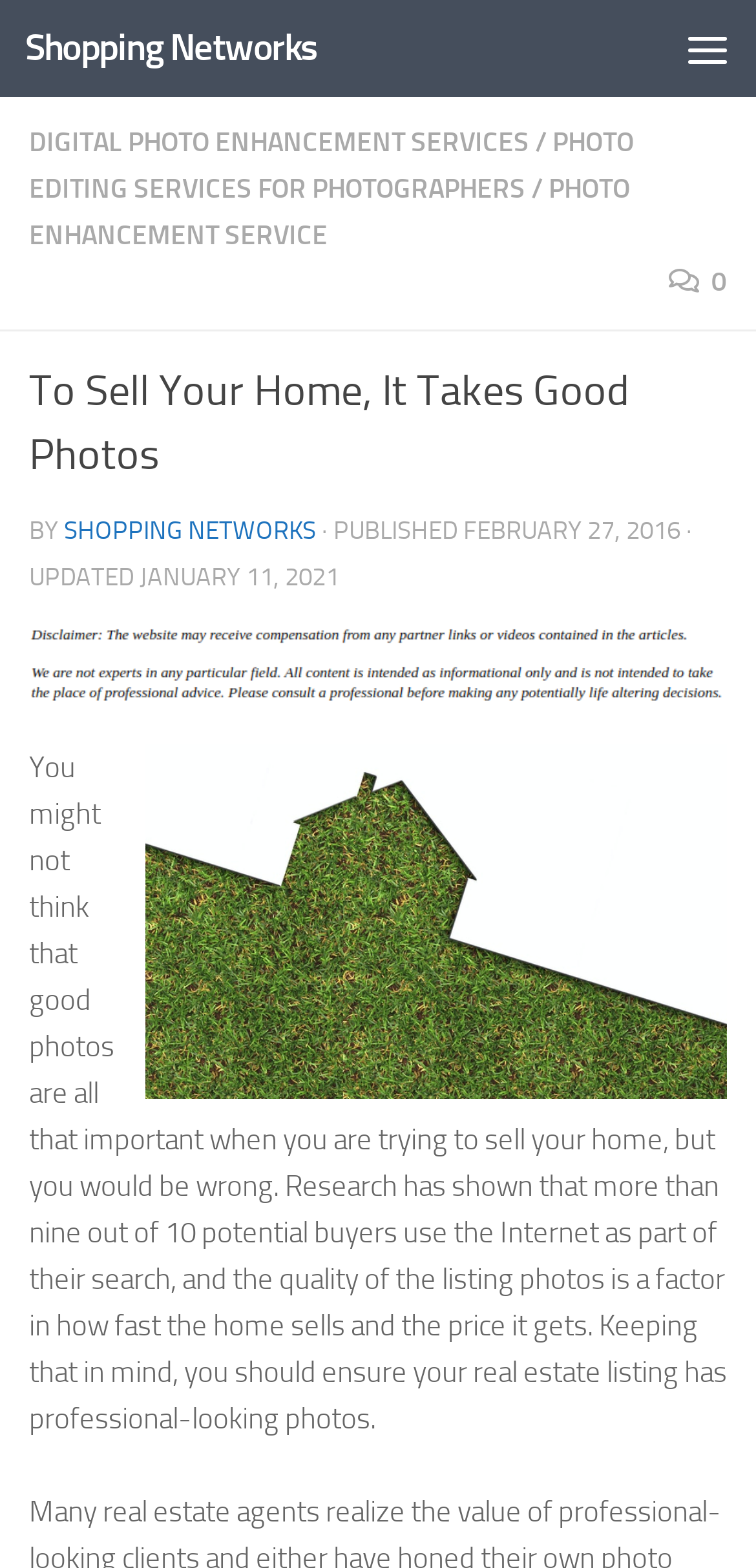Please determine the headline of the webpage and provide its content.

To Sell Your Home, It Takes Good Photos